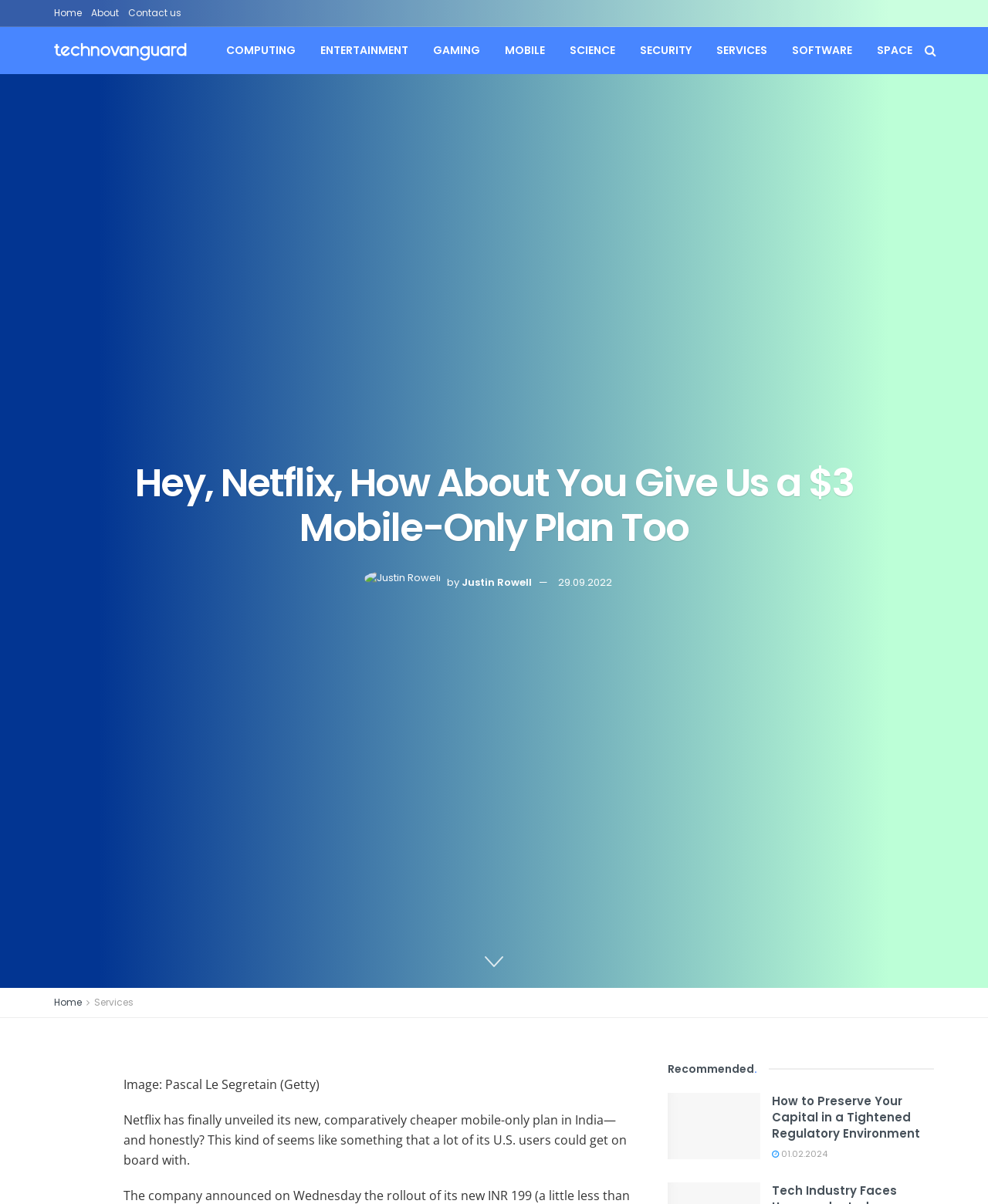What is the topic of the article?
Provide a one-word or short-phrase answer based on the image.

Netflix mobile-only plan